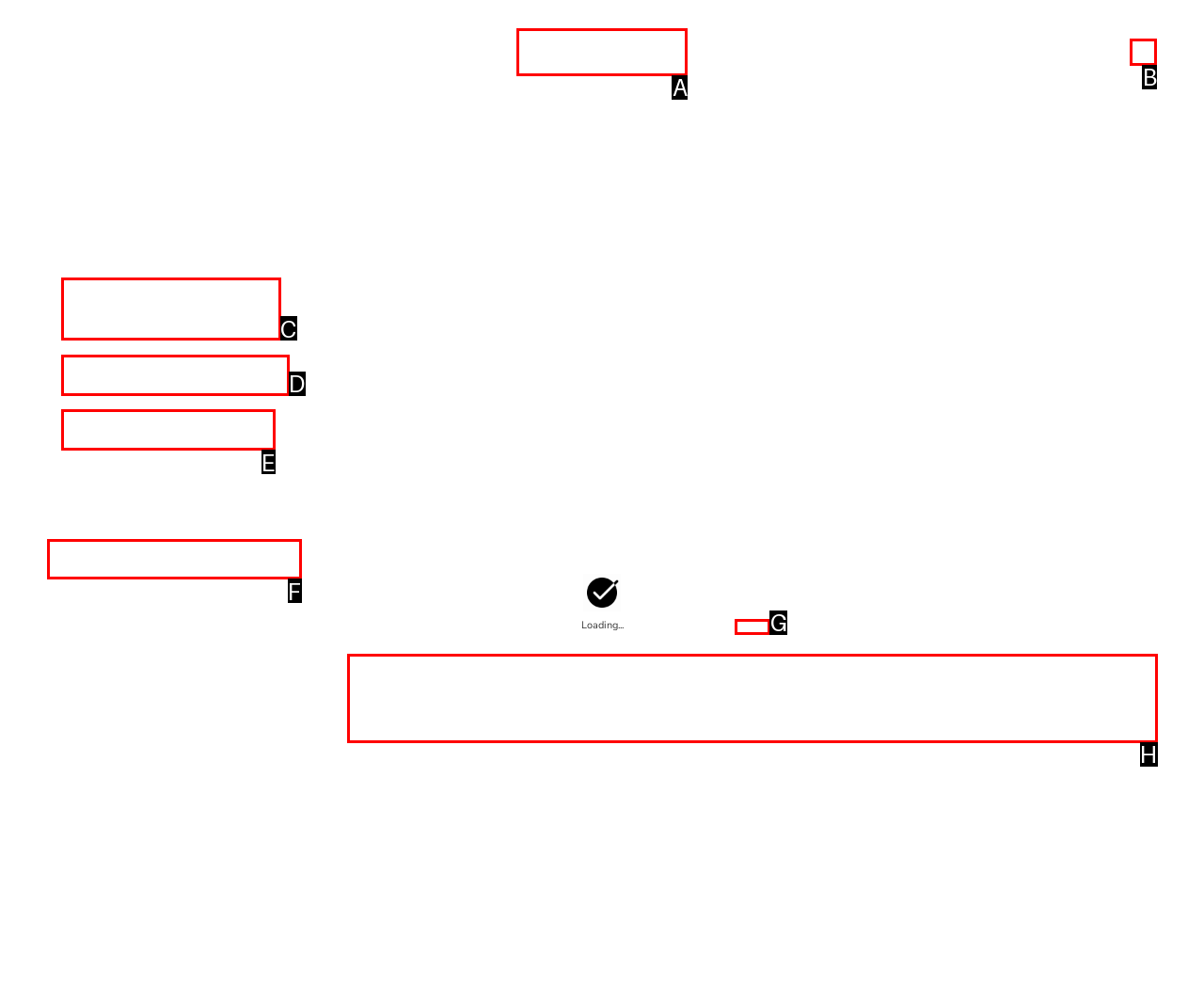Select the right option to accomplish this task: Read the news about iPhone 15 Pro Max. Reply with the letter corresponding to the correct UI element.

H